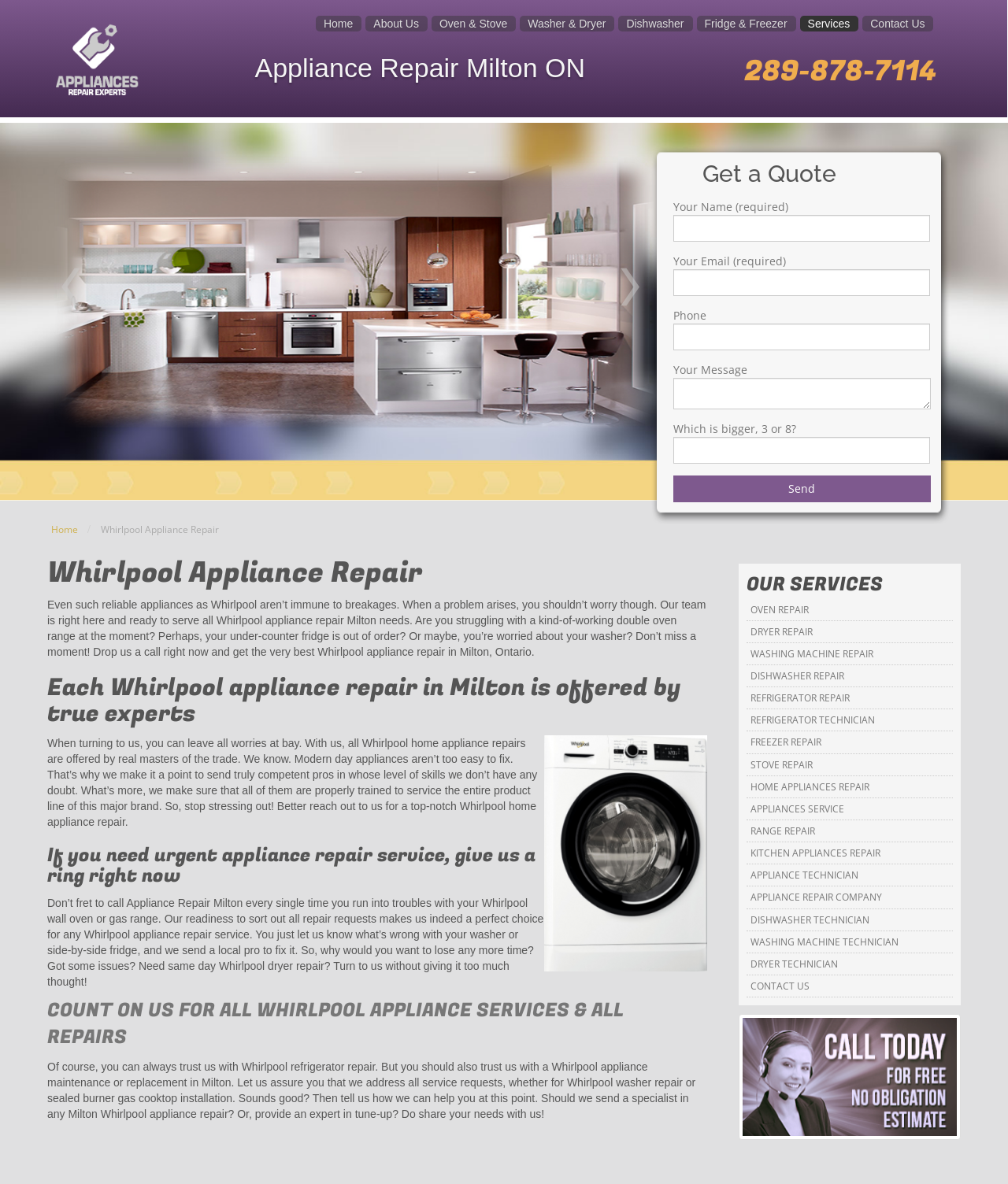Indicate the bounding box coordinates of the element that needs to be clicked to satisfy the following instruction: "Fill in the 'Your Name' field". The coordinates should be four float numbers between 0 and 1, i.e., [left, top, right, bottom].

[0.668, 0.181, 0.923, 0.204]